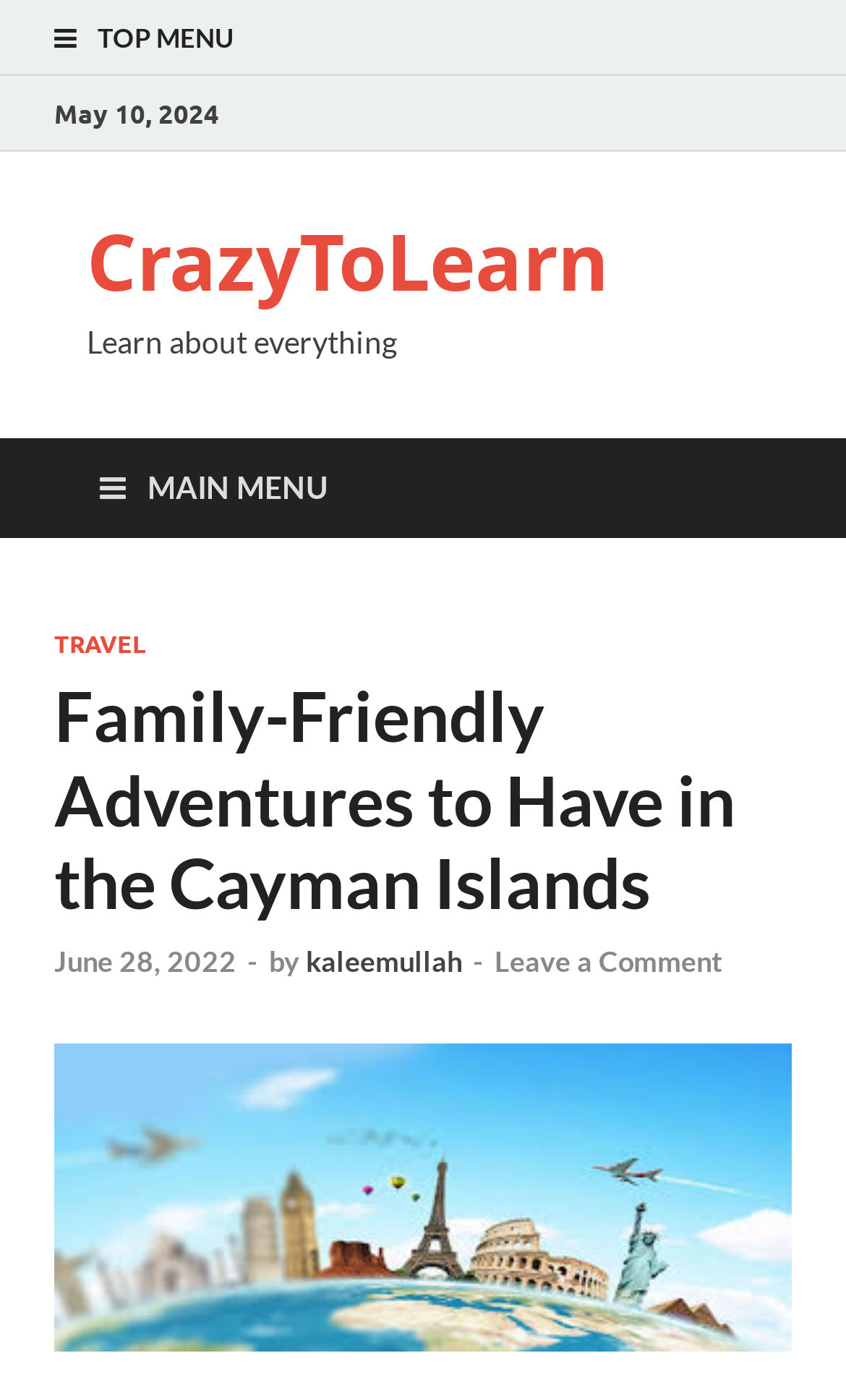Provide the bounding box coordinates for the UI element that is described by this text: "Research". The coordinates should be in the form of four float numbers between 0 and 1: [left, top, right, bottom].

None